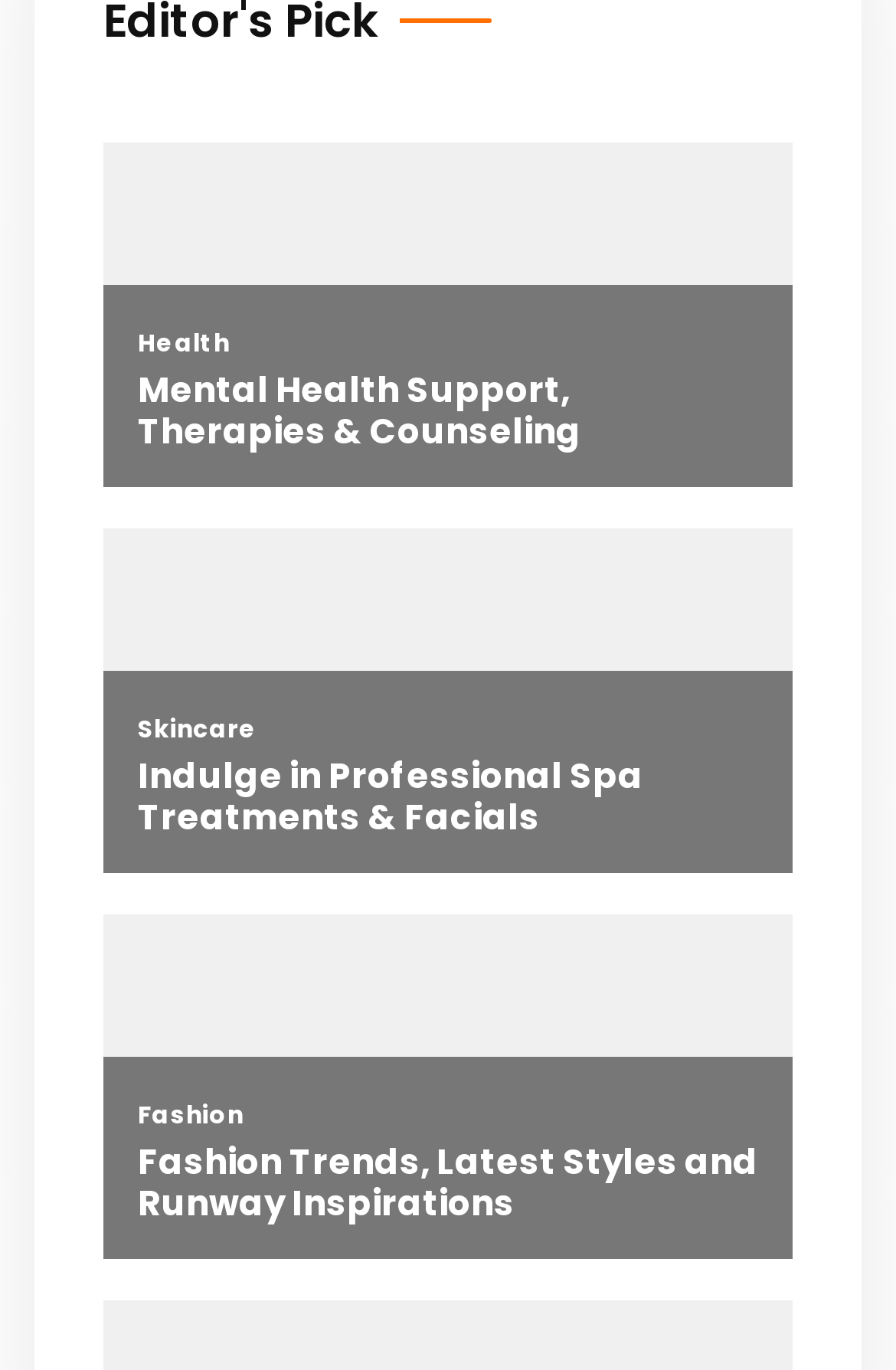Please specify the bounding box coordinates in the format (top-left x, top-left y, bottom-right x, bottom-right y), with all values as floating point numbers between 0 and 1. Identify the bounding box of the UI element described by: parent_node: Skincare

[0.115, 0.385, 0.885, 0.637]